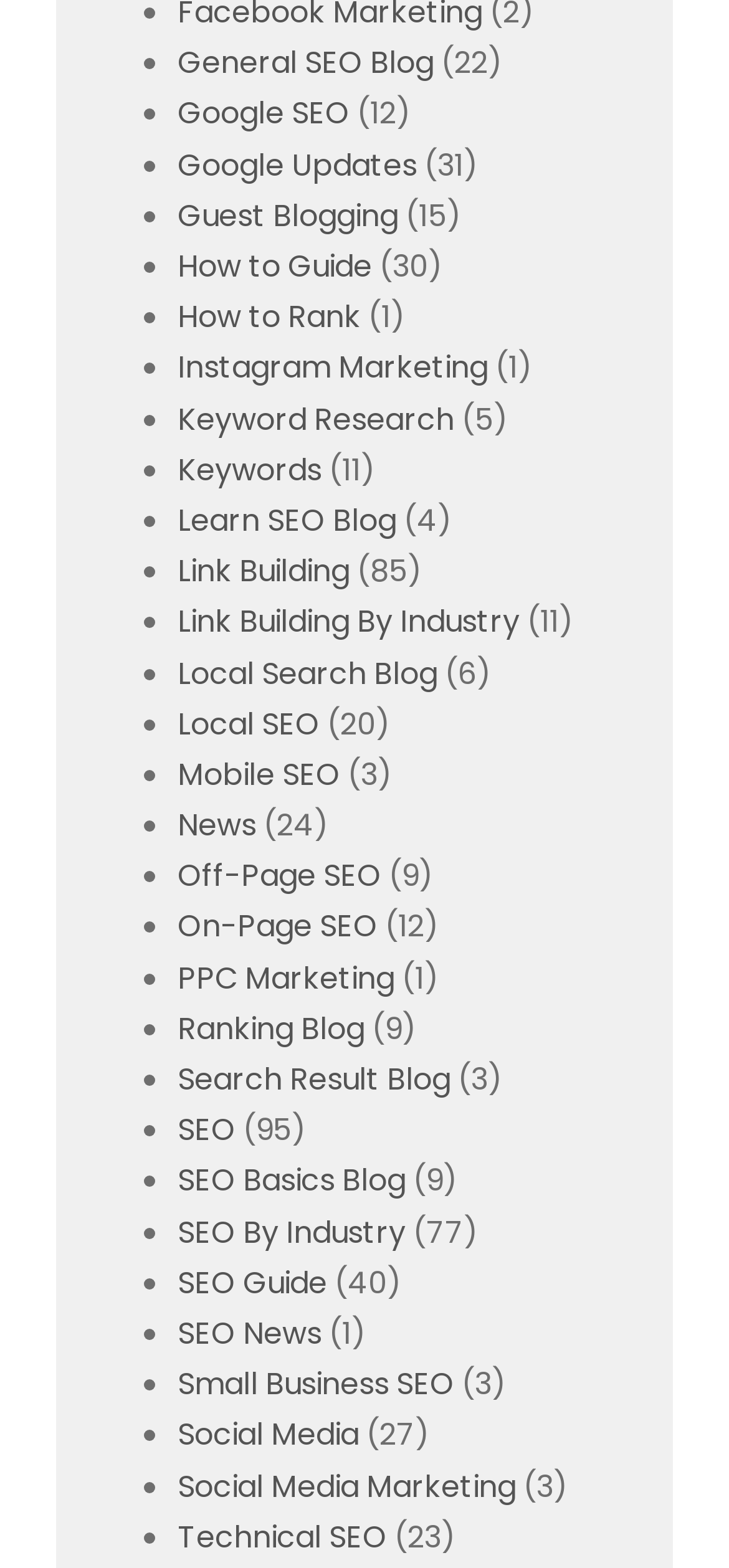Please locate the bounding box coordinates of the element that should be clicked to complete the given instruction: "Read about Instagram Marketing".

[0.226, 0.904, 0.597, 0.928]